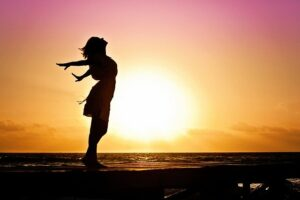What is the theme related to the image?
Use the information from the image to give a detailed answer to the question.

The image is part of a broader exploration highlighting findings from studies by institutions like the Pew Research Center, which examine how religious affiliation correlates with levels of happiness among individuals, as mentioned in the caption.